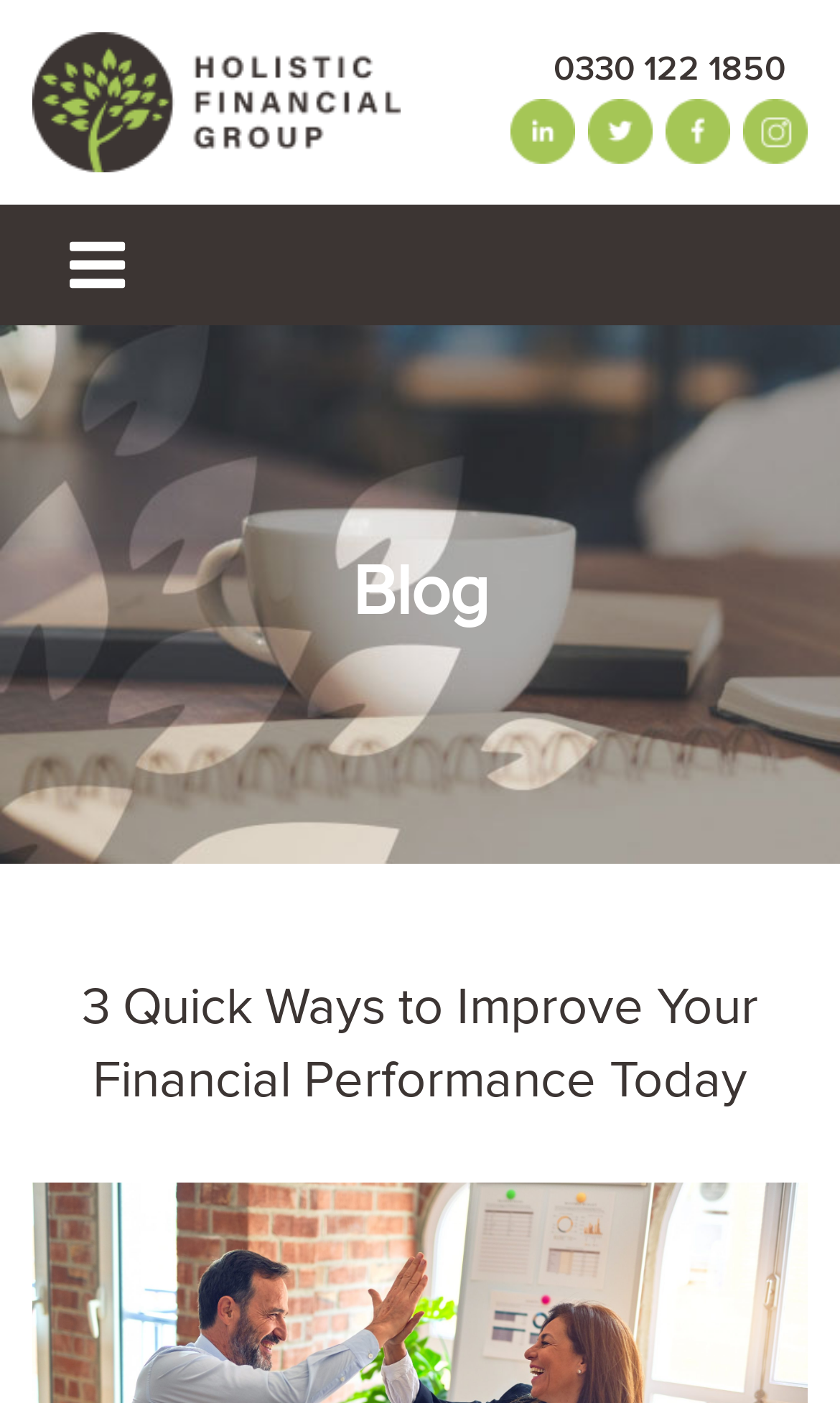Refer to the screenshot and give an in-depth answer to this question: Is the top menu expanded?

The top menu is not expanded because the button that controls it has an 'expanded' property set to 'False'.